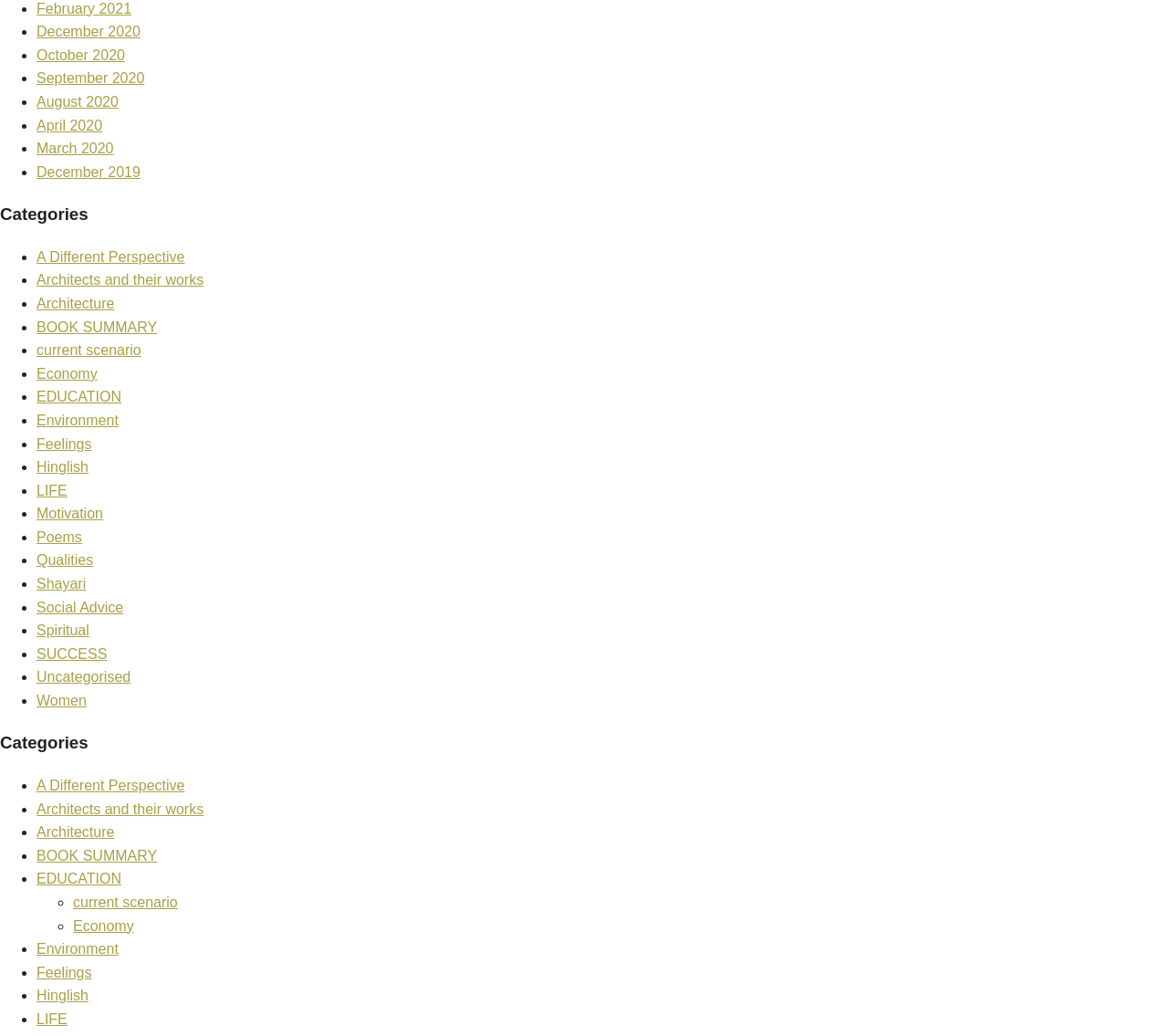How many list markers are there?
Kindly give a detailed and elaborate answer to the question.

I counted the number of list markers (• or ◦) and found 64 list markers in total.